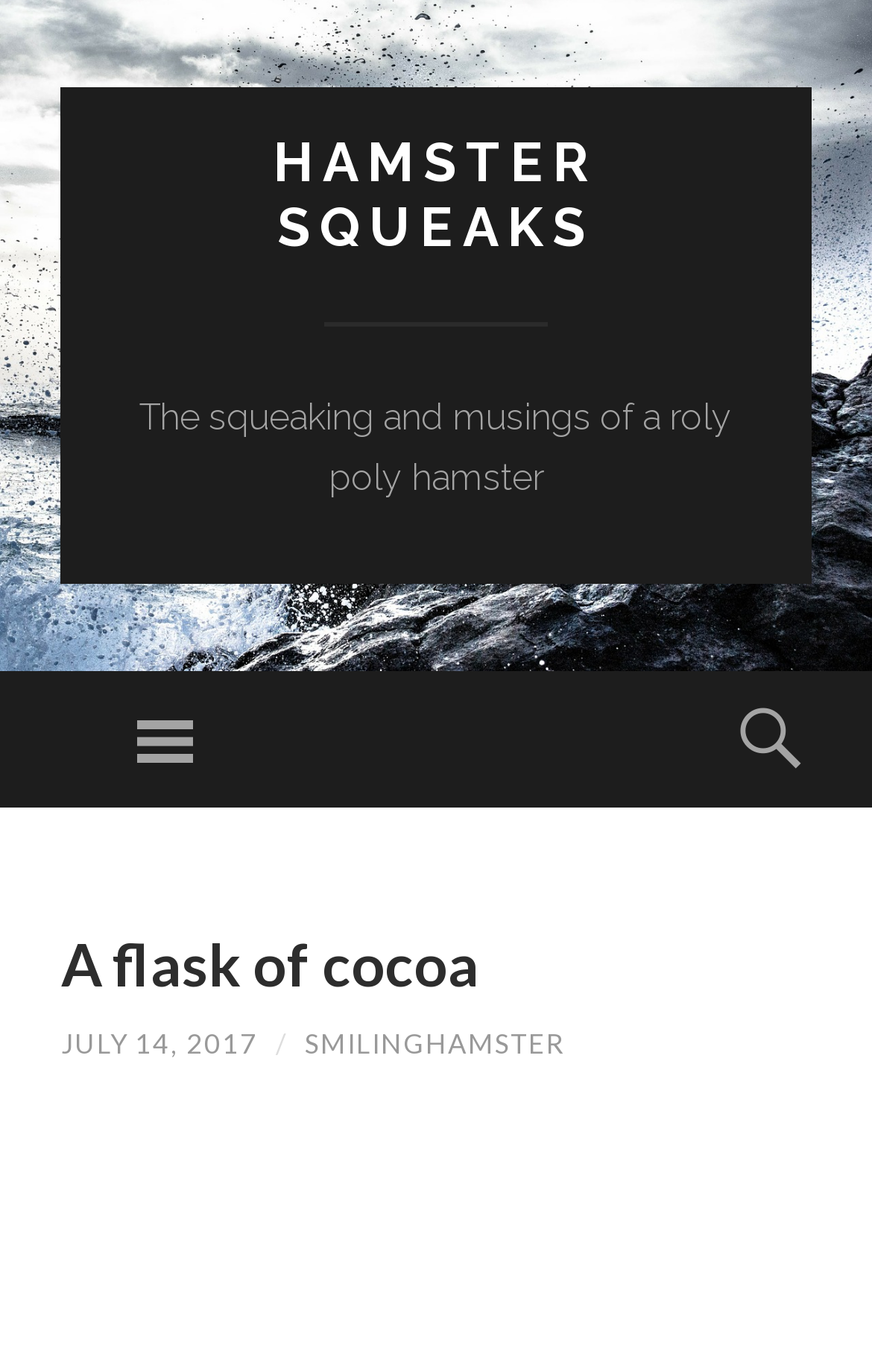Provide a brief response to the question using a single word or phrase: 
Is there a time element on the webpage?

Yes